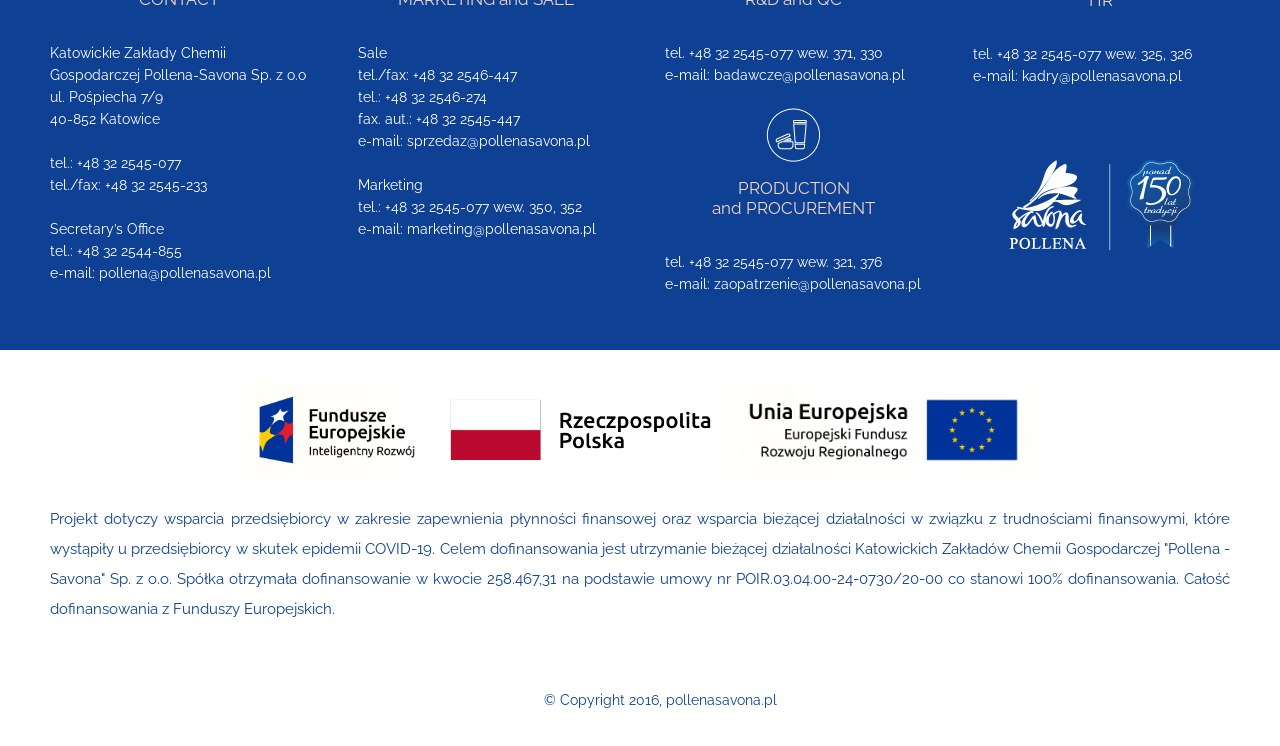What is the email address of the Marketing department?
Look at the screenshot and give a one-word or phrase answer.

marketing@pollenasavona.pl